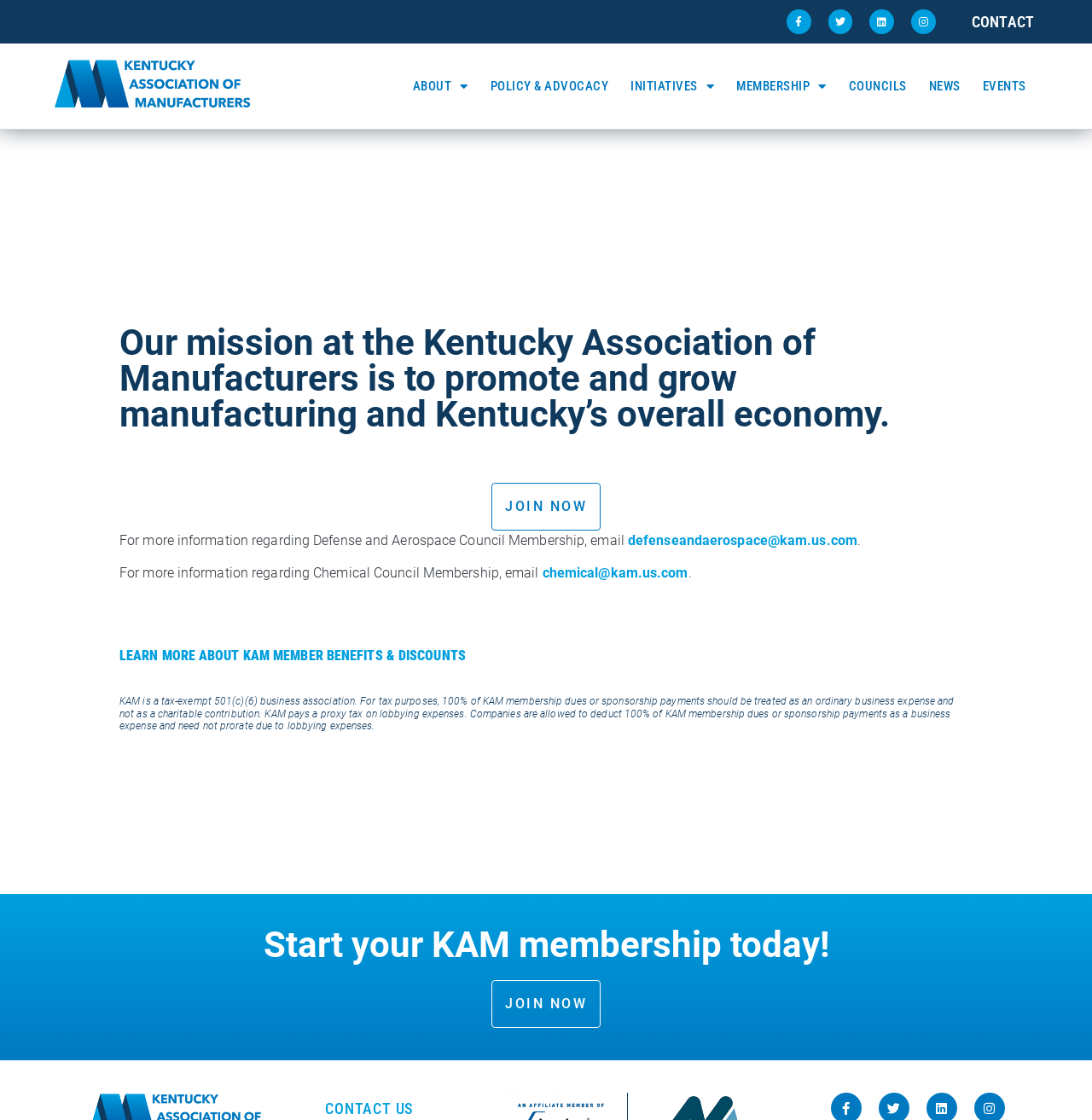Articulate a detailed summary of the webpage's content and design.

The webpage is about the Kentucky Association of Manufacturers (KAM) and its membership benefits. At the top, there are four social media links: Facebook, Twitter, LinkedIn, and Instagram, aligned horizontally. Below them, there is a "CONTACT" heading with a link to the contact page.

The main navigation menu is located below, with links to "ABOUT", "POLICY & ADVOCACY", "INITIATIVES", "MEMBERSHIP", "COUNCILS", "NEWS", and "EVENTS". Some of these links have dropdown menus.

The main content area starts with a heading that describes KAM's mission to promote and grow manufacturing and Kentucky's overall economy. Below this, there is a call-to-action button "JOIN NOW" and some text about Defense and Aerospace Council Membership, with an email link for more information. There is also information about Chemical Council Membership with an email link.

Further down, there is a link to learn more about KAM member benefits and discounts. A paragraph of text explains that KAM is a tax-exempt business association and provides information about tax deductions for membership dues or sponsorship payments.

At the bottom of the page, there are two headings: "Start your KAM membership today!" with a "JOIN NOW" link, and "CONTACT US" with no additional links or information.